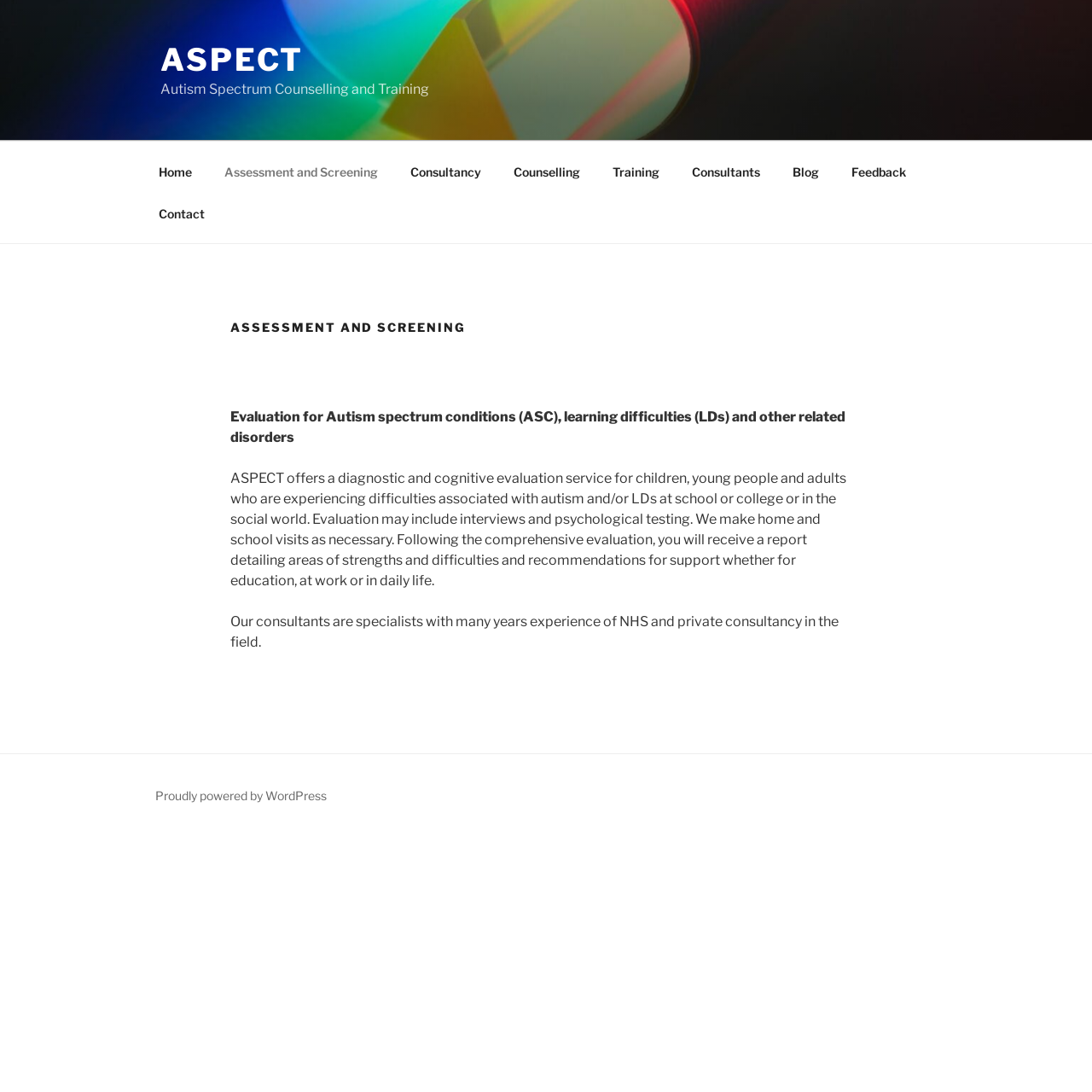Locate the bounding box coordinates of the element I should click to achieve the following instruction: "Click on the 'ASPECT' link".

[0.147, 0.038, 0.278, 0.072]